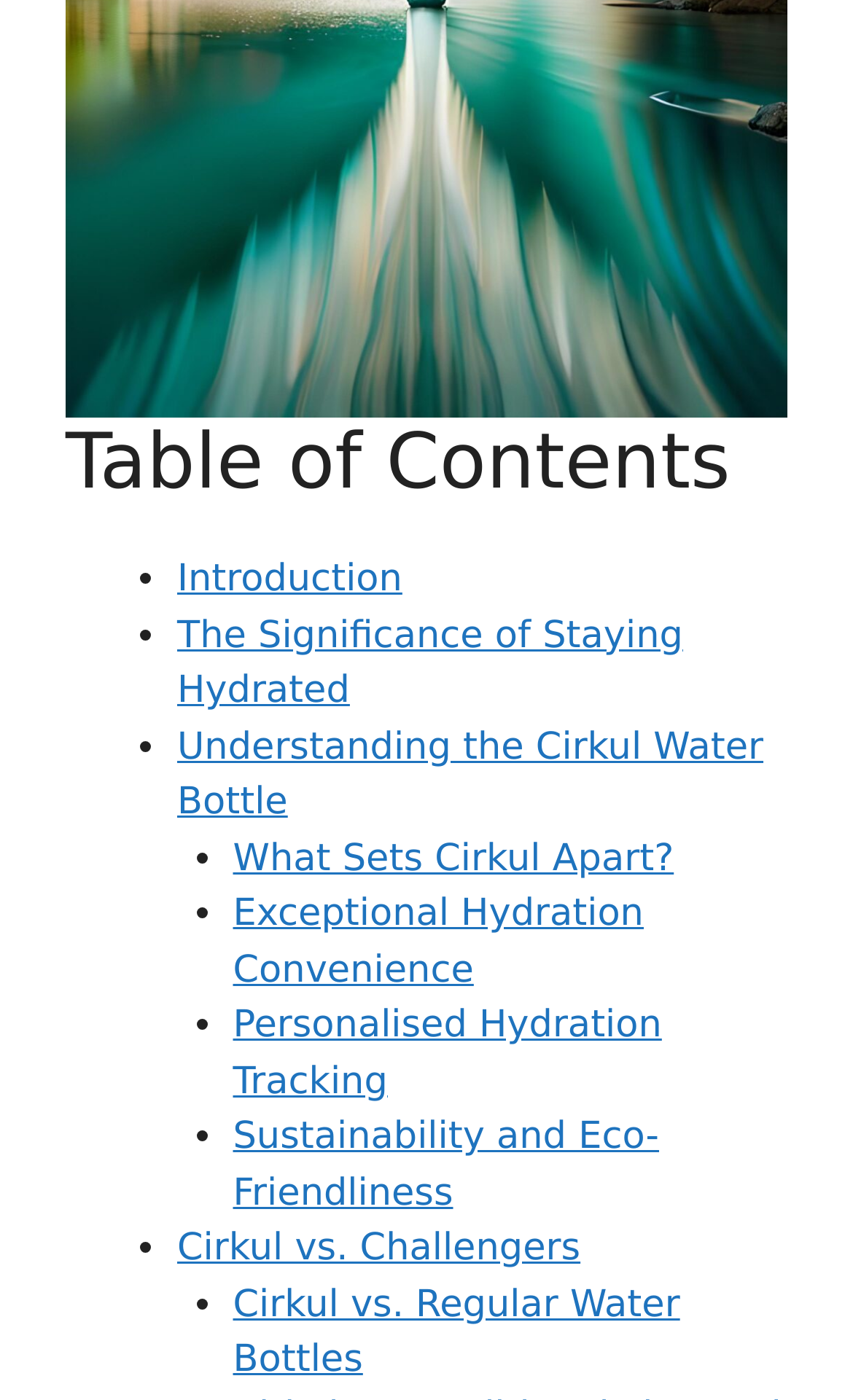Determine the bounding box coordinates for the HTML element mentioned in the following description: "Understanding the Cirkul Water Bottle". The coordinates should be a list of four floats ranging from 0 to 1, represented as [left, top, right, bottom].

[0.208, 0.518, 0.895, 0.589]